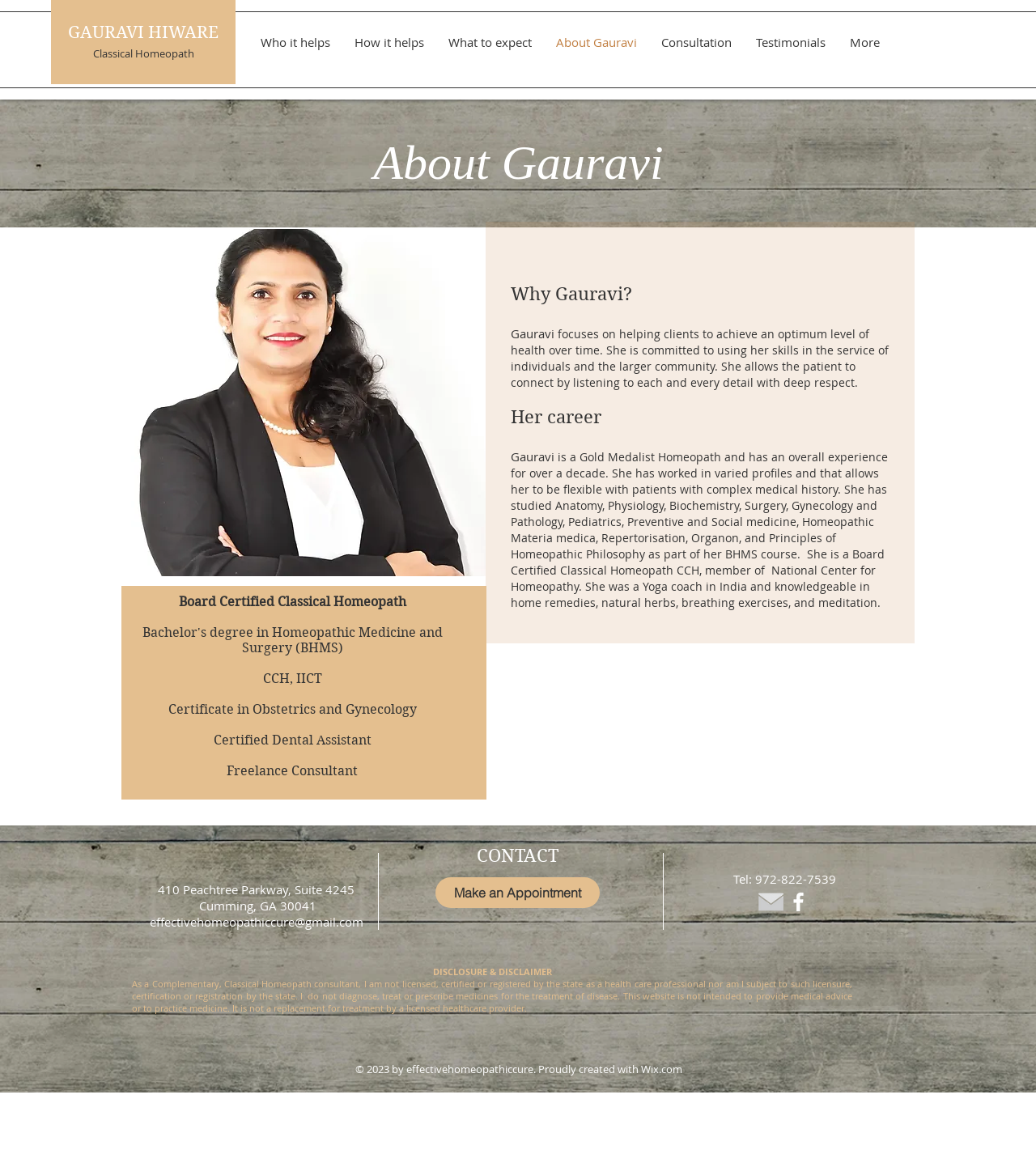Using the elements shown in the image, answer the question comprehensively: What is the location of Gauravi's practice?

According to the webpage, Gauravi's practice is located at 410 Peachtree Parkway, Suite 4245, Cumming, GA 30041. This information is provided in the StaticText element that lists her address.